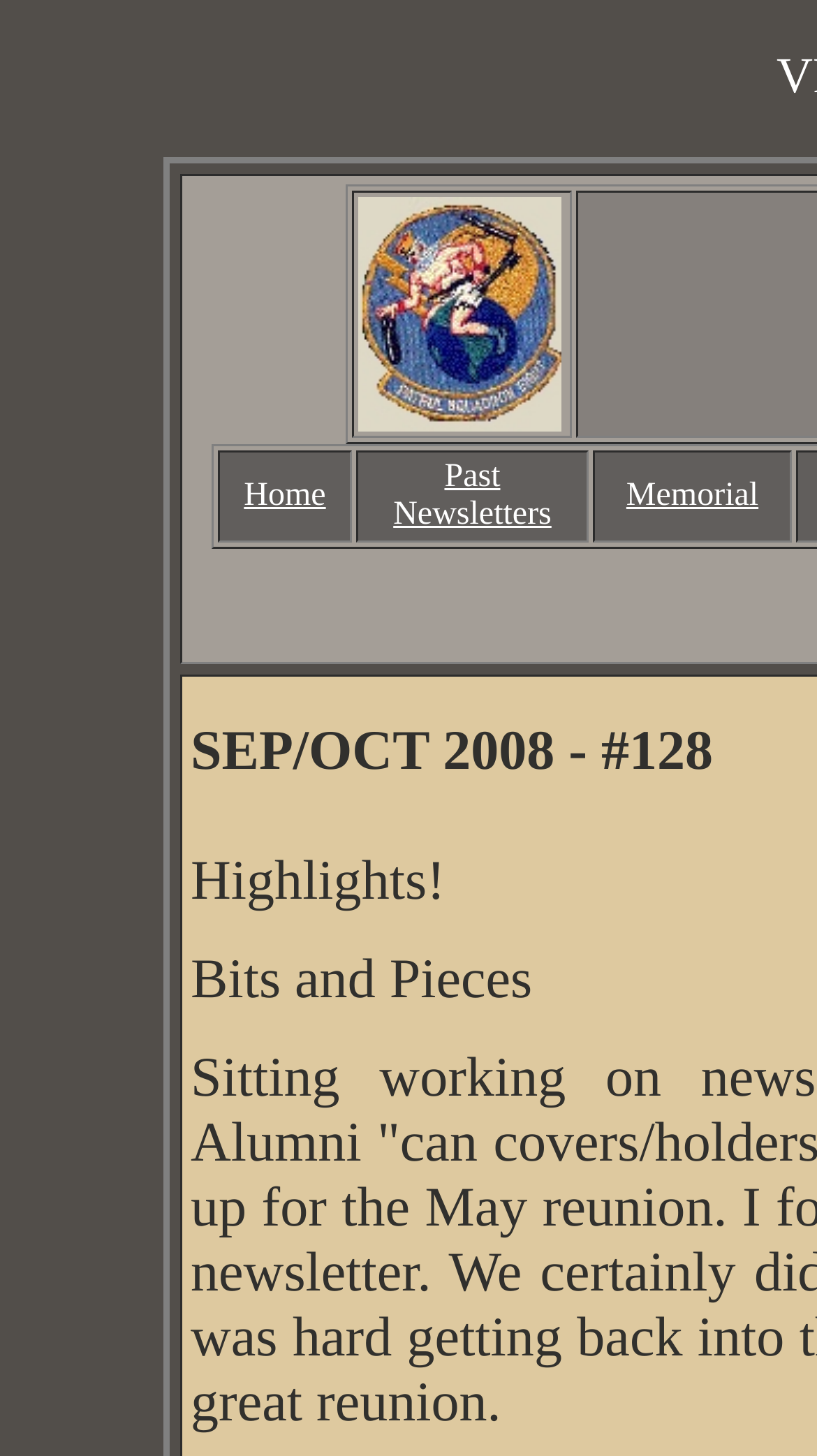What is the first link in the gridcell?
Your answer should be a single word or phrase derived from the screenshot.

Home